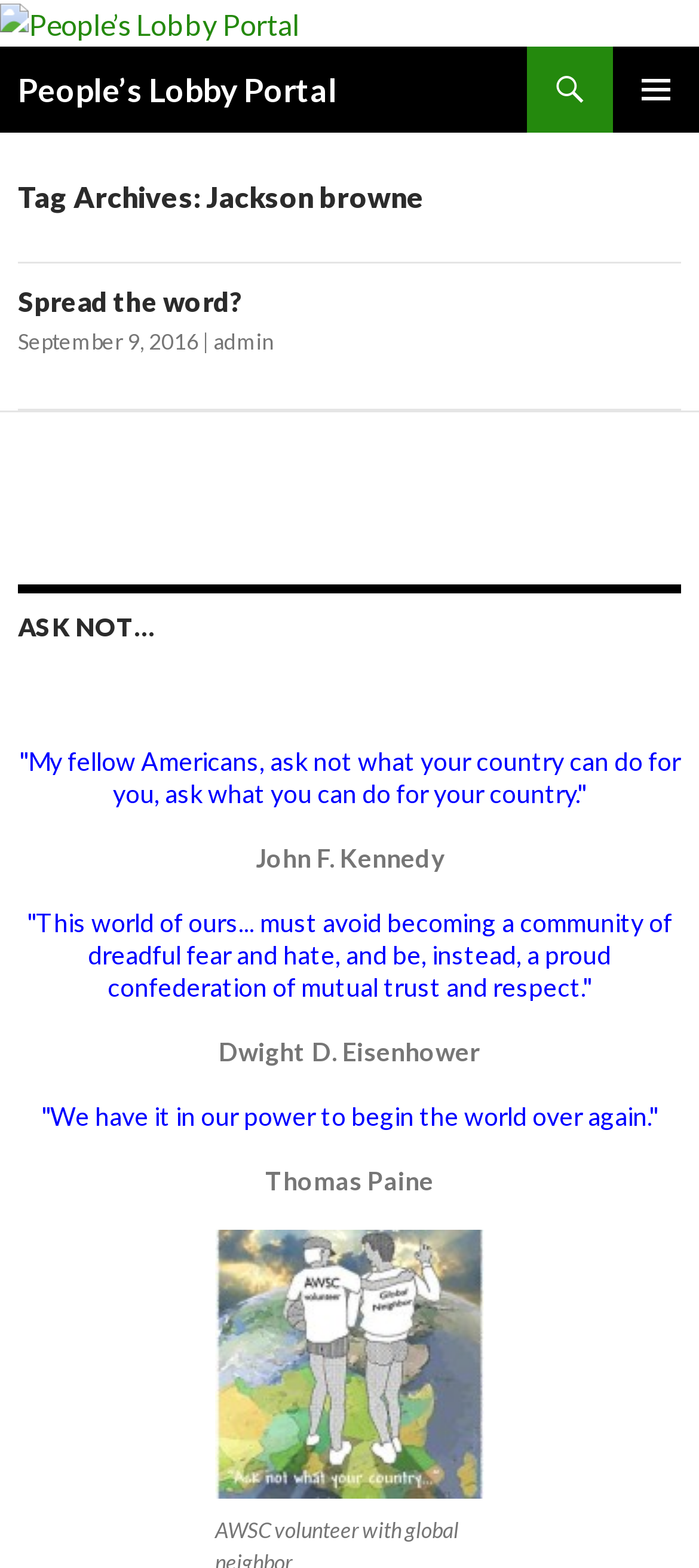What is the date mentioned on the webpage?
Based on the visual details in the image, please answer the question thoroughly.

I found a link on the webpage with the text 'September 9, 2016', which suggests that this is a date mentioned on the webpage.